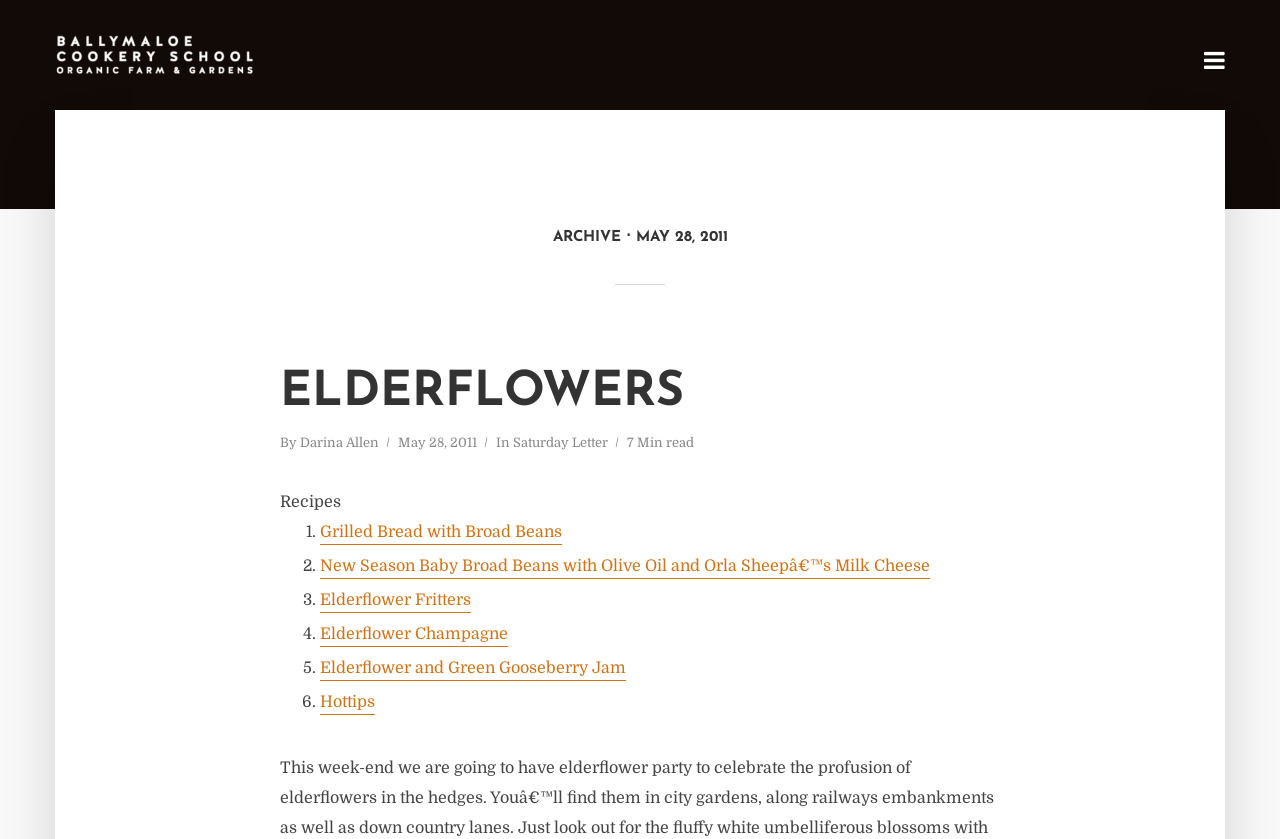How many recipes are mentioned in the Saturday Letter?
Identify the answer in the screenshot and reply with a single word or phrase.

6